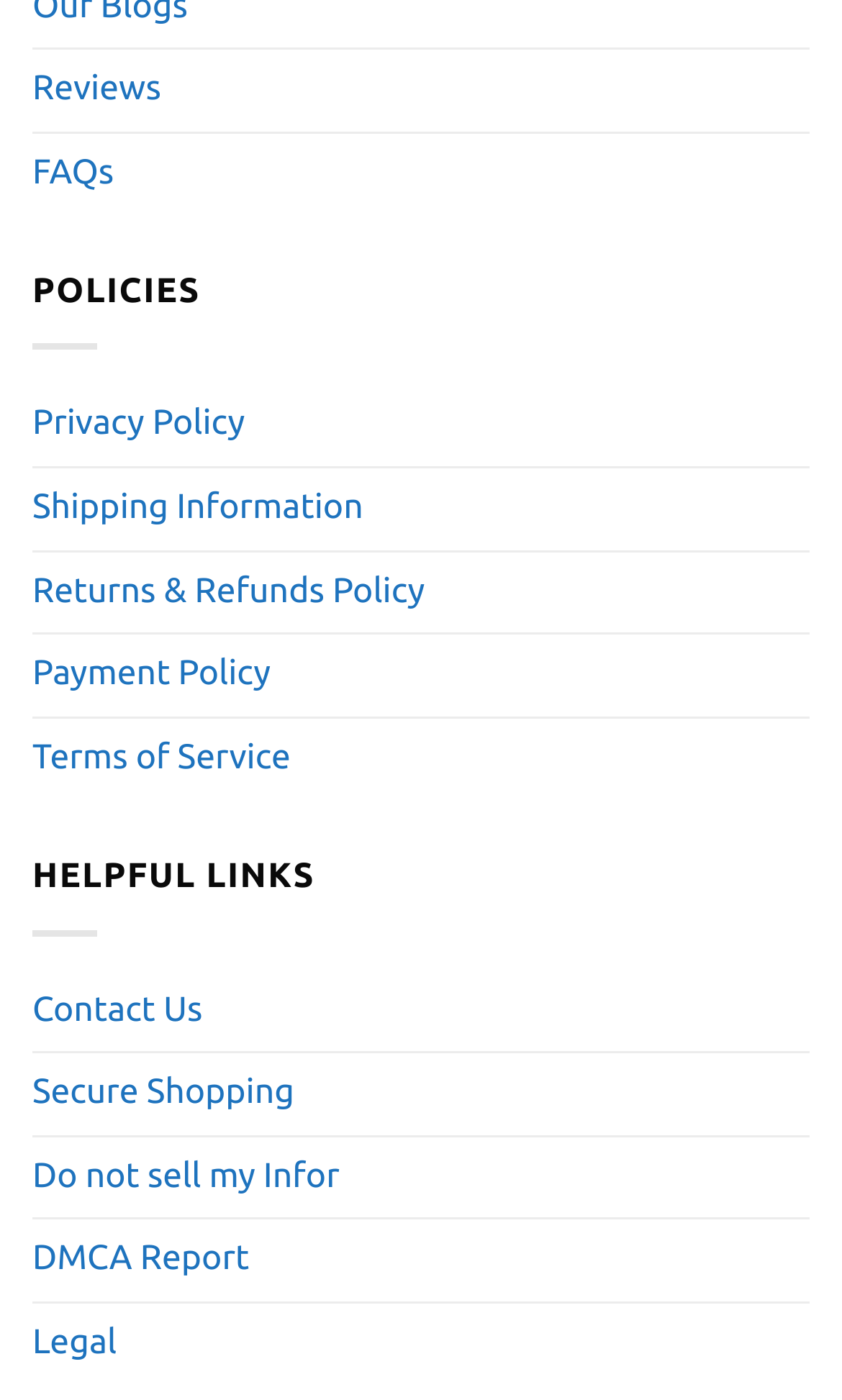Could you indicate the bounding box coordinates of the region to click in order to complete this instruction: "Contact us".

[0.038, 0.693, 0.241, 0.751]